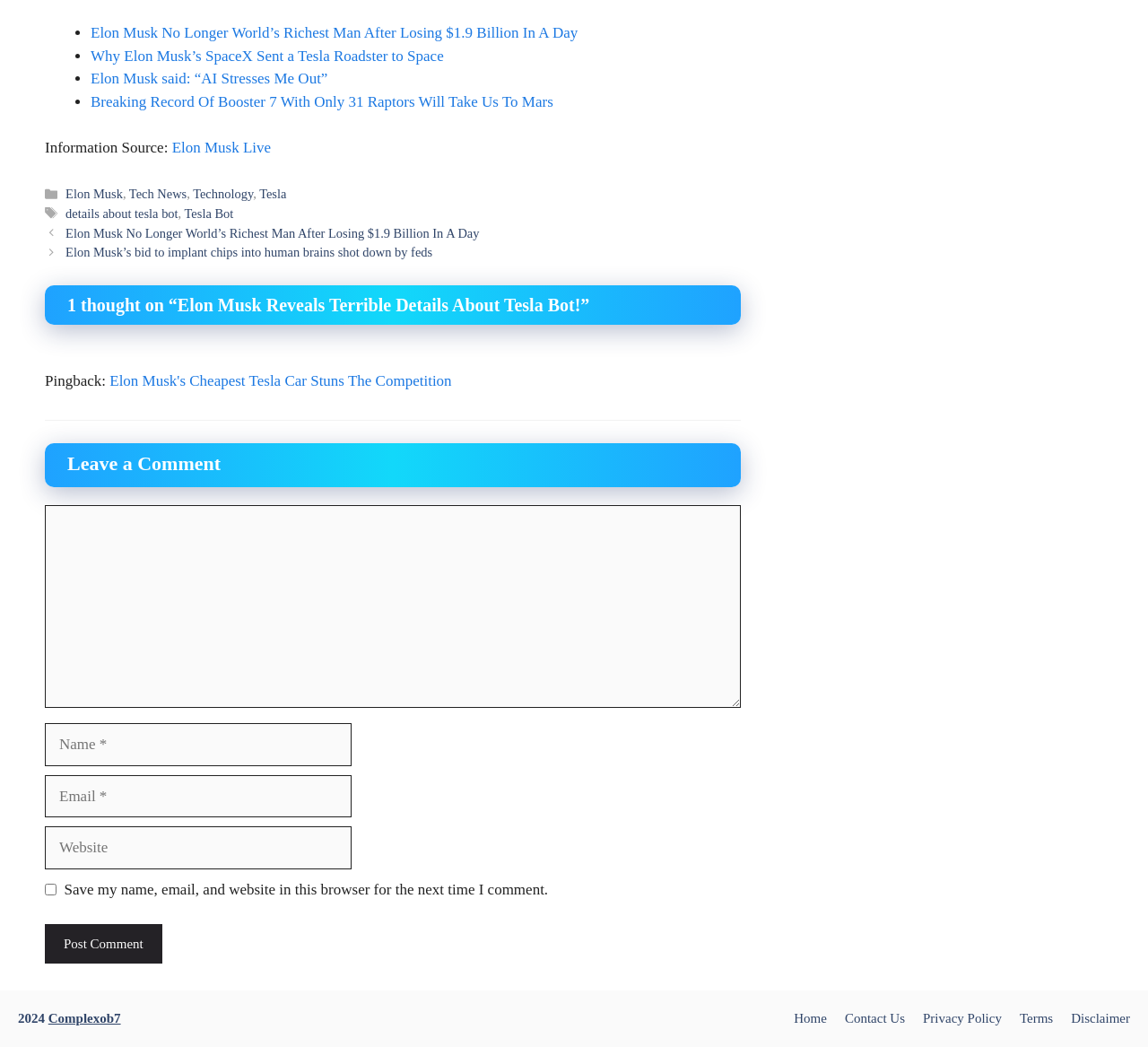Could you indicate the bounding box coordinates of the region to click in order to complete this instruction: "Click on the link to read about Elon Musk no longer being the world's richest man".

[0.079, 0.023, 0.503, 0.04]